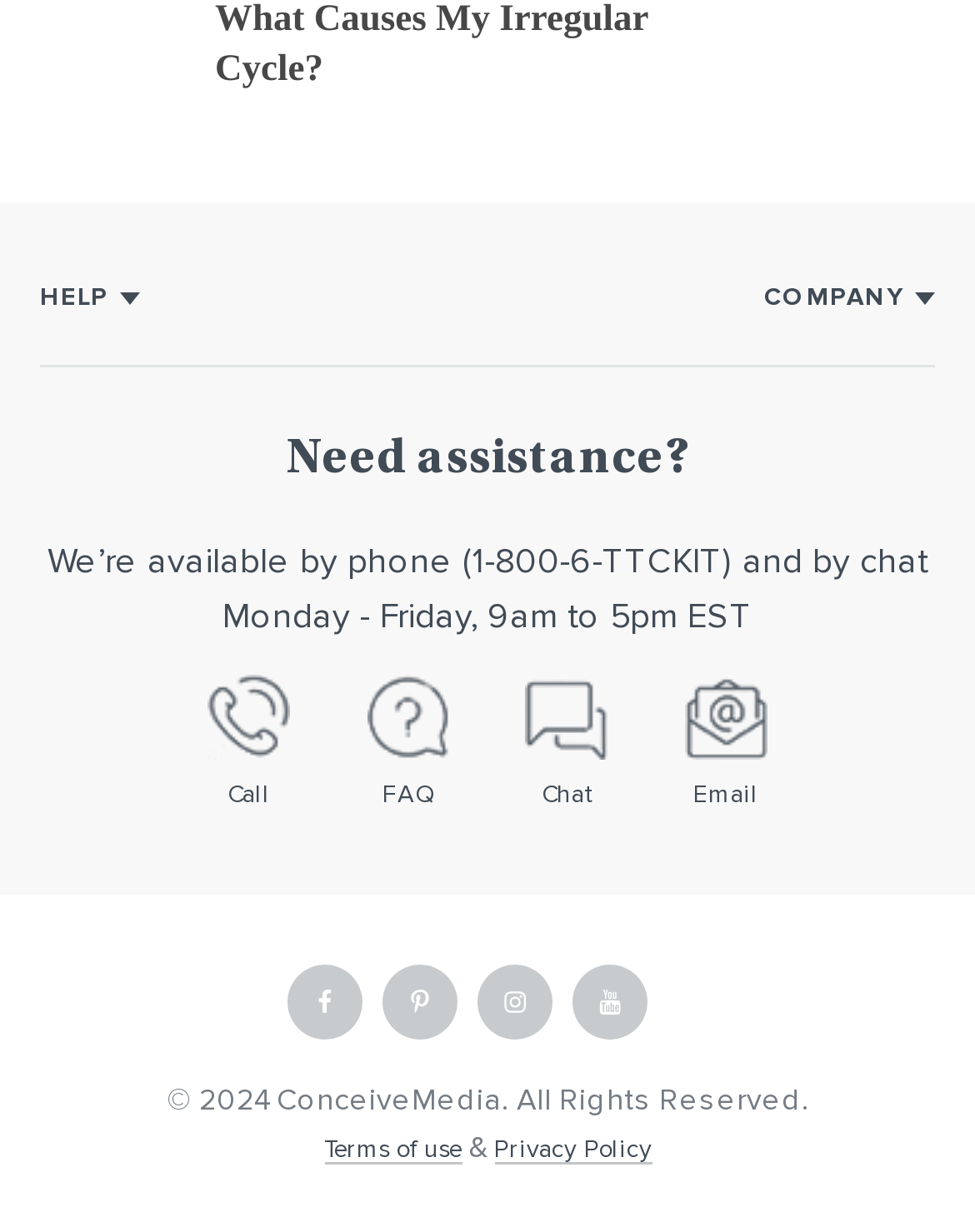Please locate the clickable area by providing the bounding box coordinates to follow this instruction: "Call for assistance".

[0.213, 0.548, 0.297, 0.662]